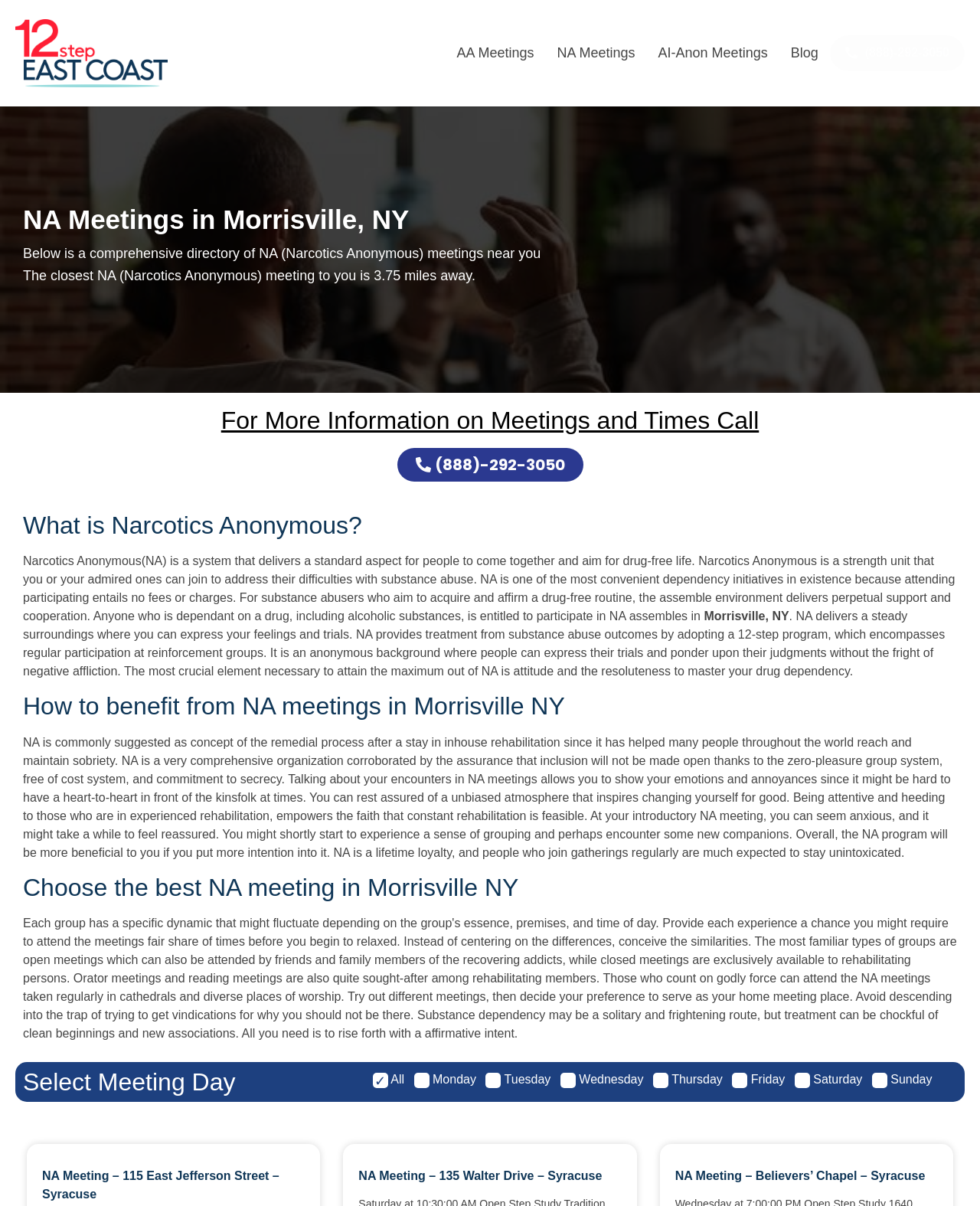Observe the image and answer the following question in detail: How many NA meeting locations are listed on this page?

By examining the webpage, I found three NA meeting locations listed, which are 115 East Jefferson Street, 135 Walter Drive, and Believers' Chapel, all in Syracuse.